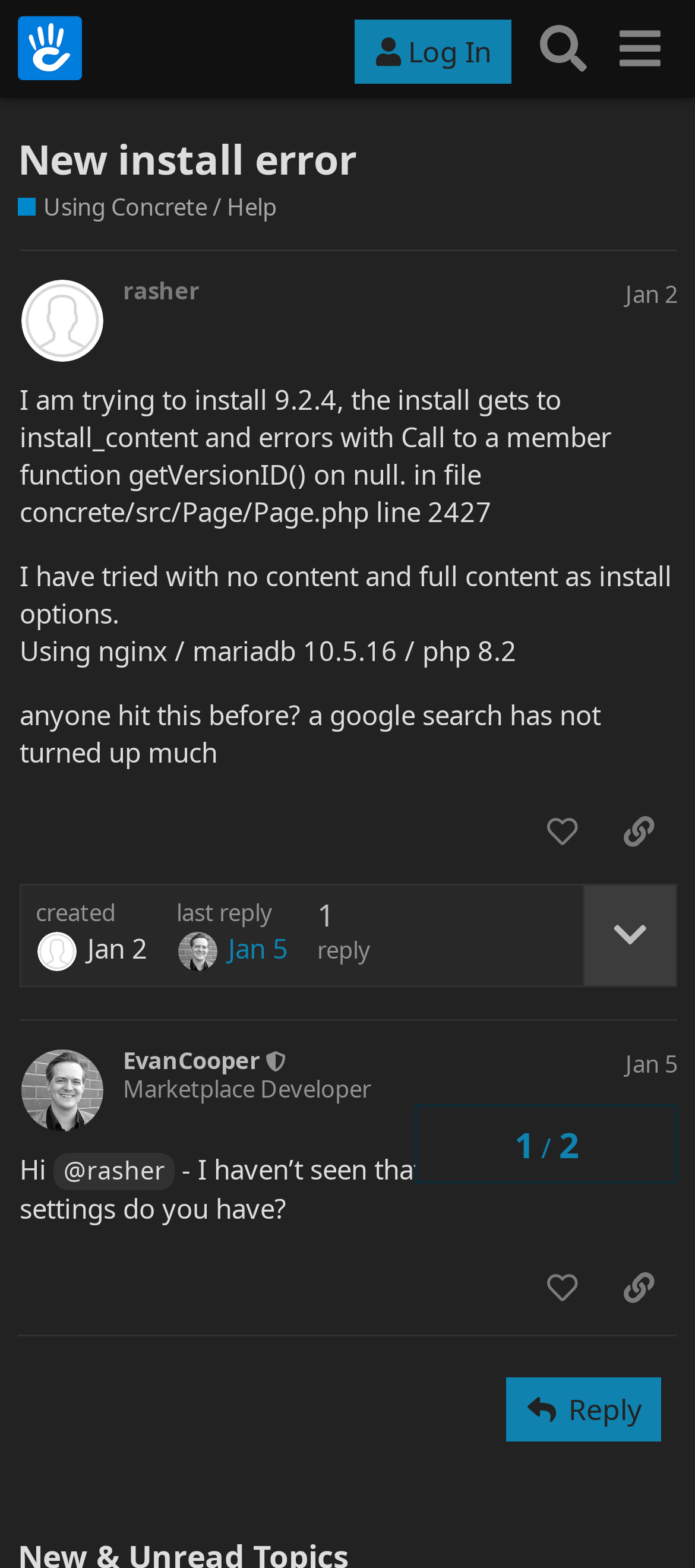Show the bounding box coordinates of the region that should be clicked to follow the instruction: "Like the first post."

[0.753, 0.509, 0.864, 0.552]